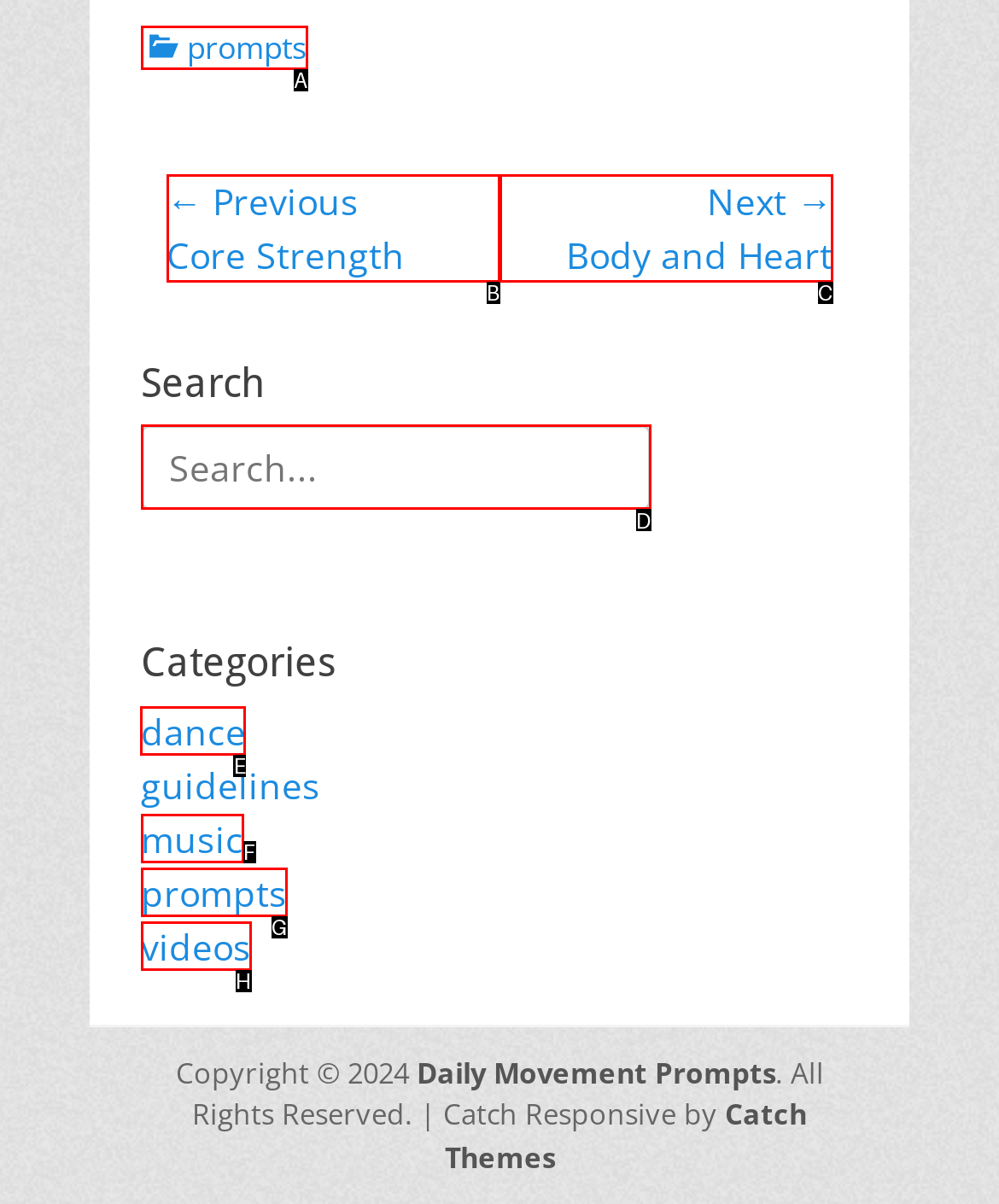Choose the UI element you need to click to carry out the task: Click the 'Yes' button.
Respond with the corresponding option's letter.

None